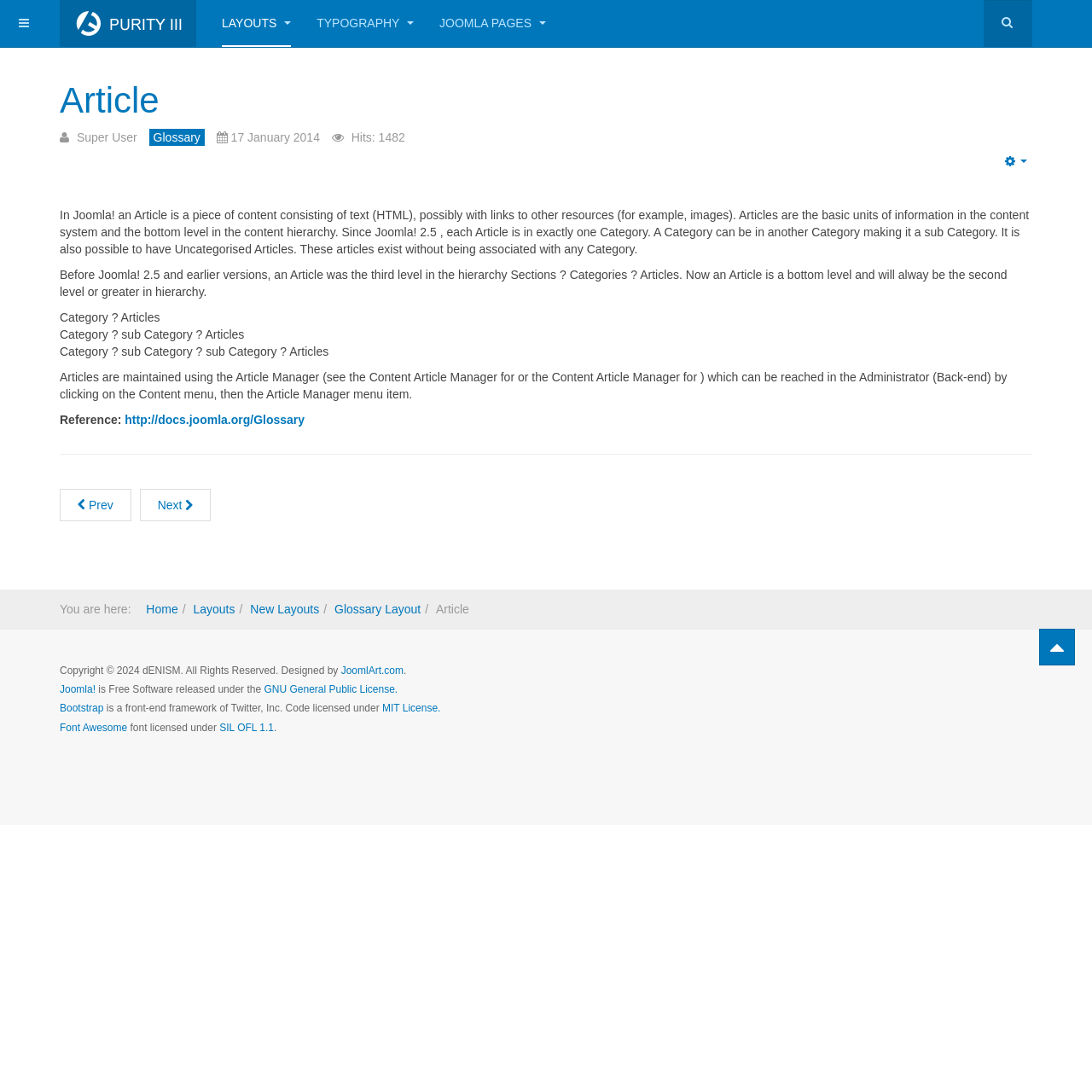What is an Article in Joomla?
Utilize the information in the image to give a detailed answer to the question.

Based on the webpage content, an Article in Joomla is a piece of content consisting of text (HTML), possibly with links to other resources (for example, images). This information is provided in the main content section of the webpage.